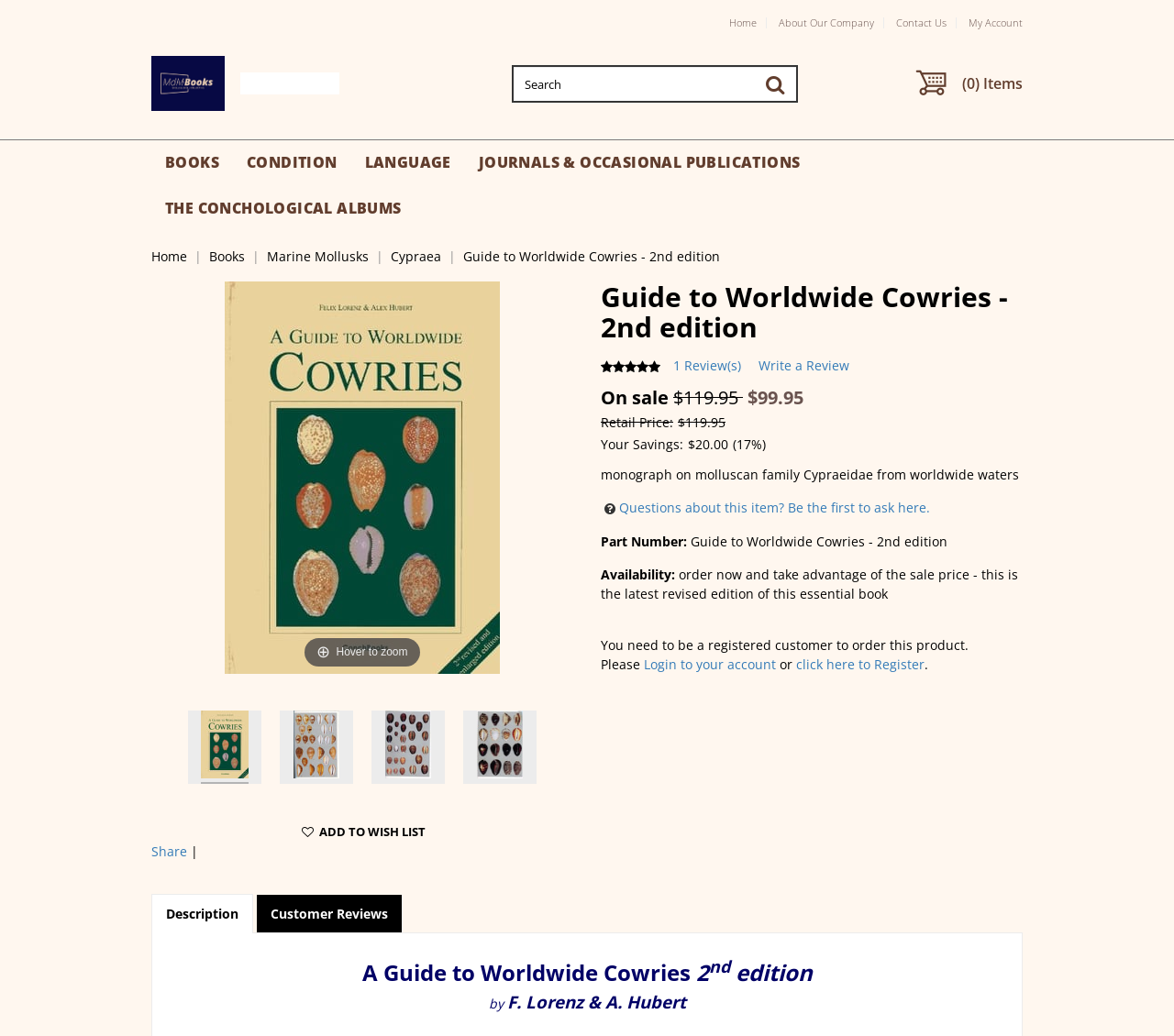Respond with a single word or phrase to the following question: What is the current price of the product?

$99.95